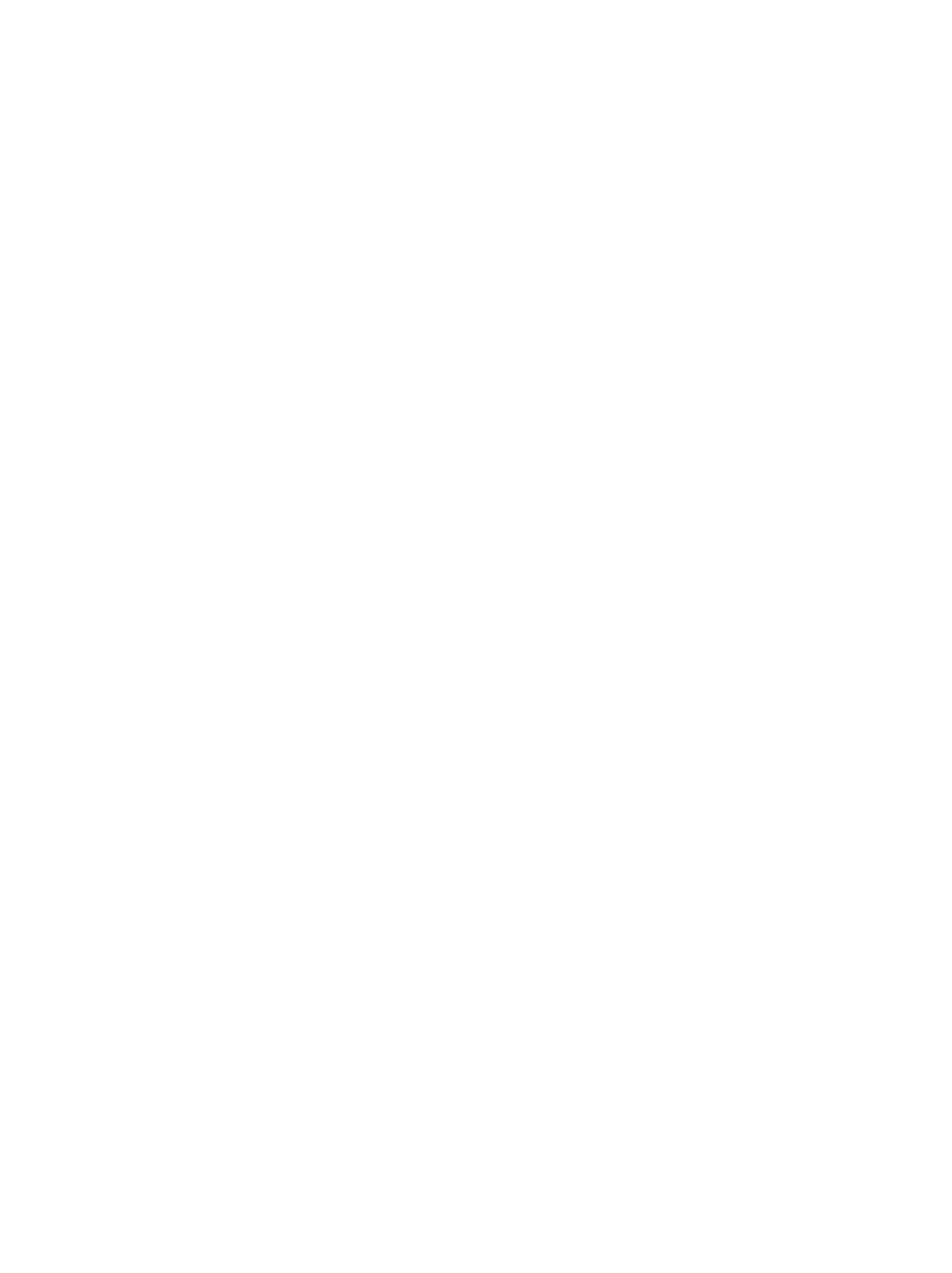Determine the bounding box coordinates for the clickable element required to fulfill the instruction: "Click on Shop Now. Pay Later. Interest Free. link". Provide the coordinates as four float numbers between 0 and 1, i.e., [left, top, right, bottom].

[0.341, 0.107, 0.659, 0.131]